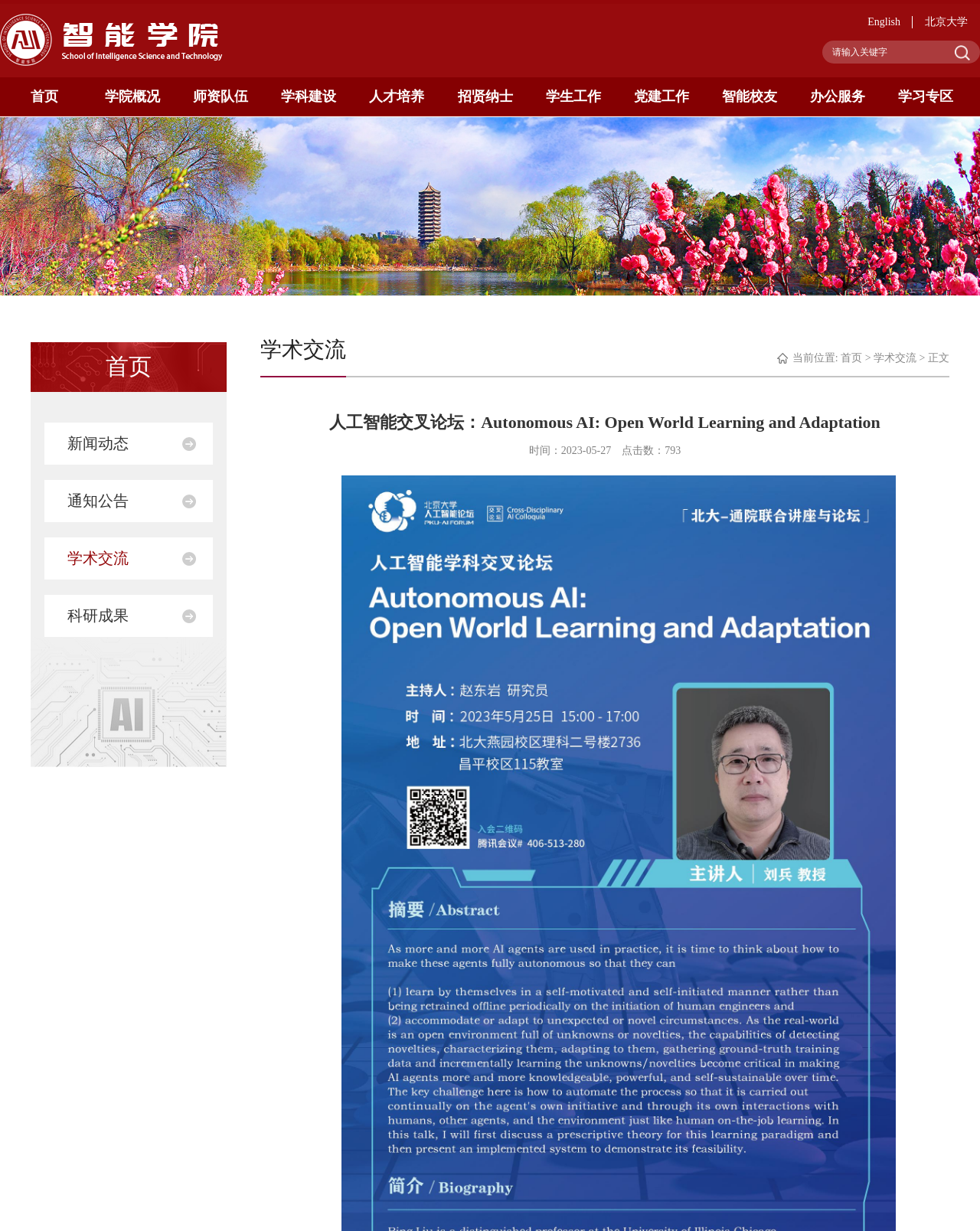Find the bounding box coordinates for the element that must be clicked to complete the instruction: "Search for a keyword". The coordinates should be four float numbers between 0 and 1, indicated as [left, top, right, bottom].

[0.849, 0.033, 0.966, 0.052]